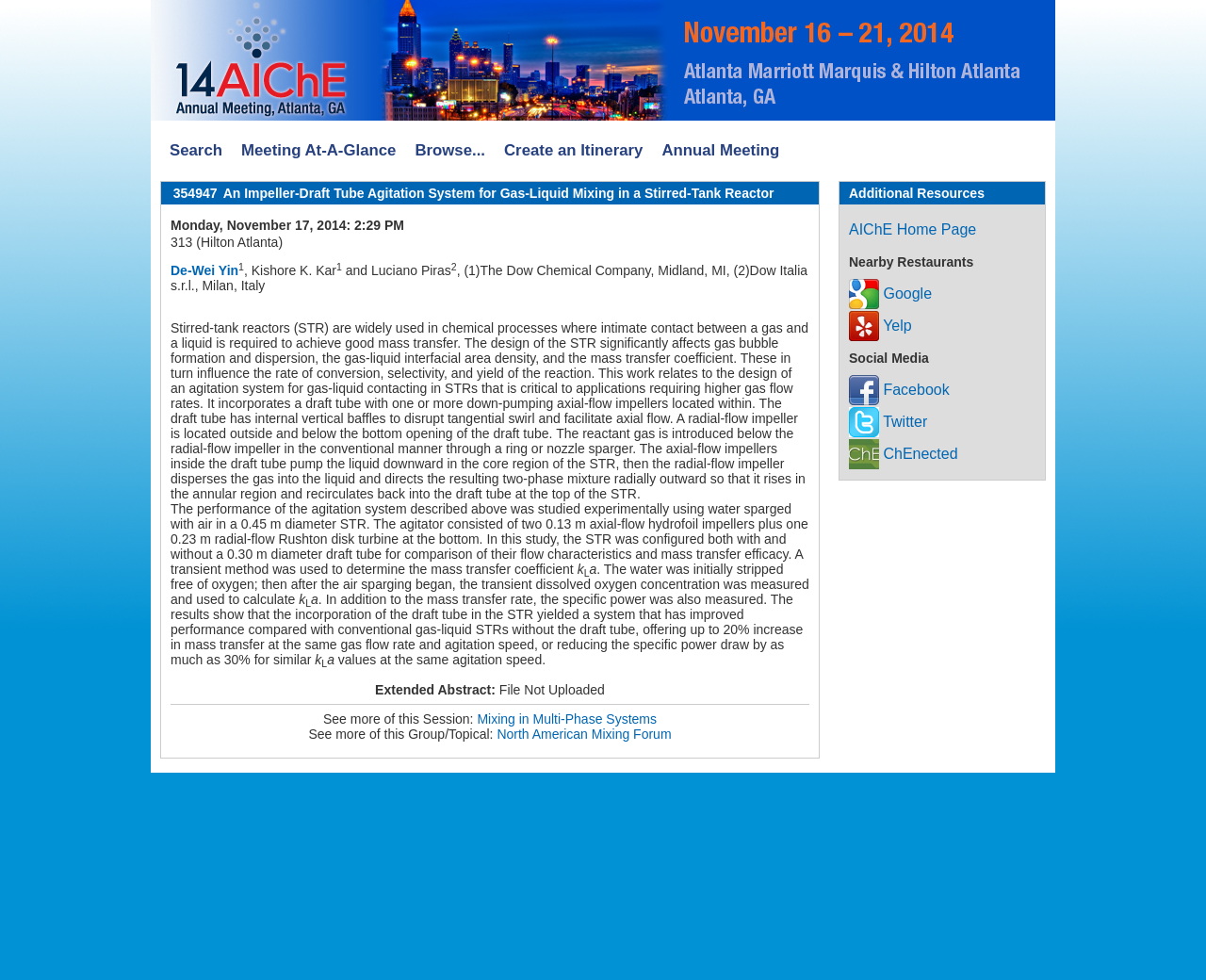What is the name of the group/topical that this session belongs to?
Look at the image and answer the question using a single word or phrase.

North American Mixing Forum